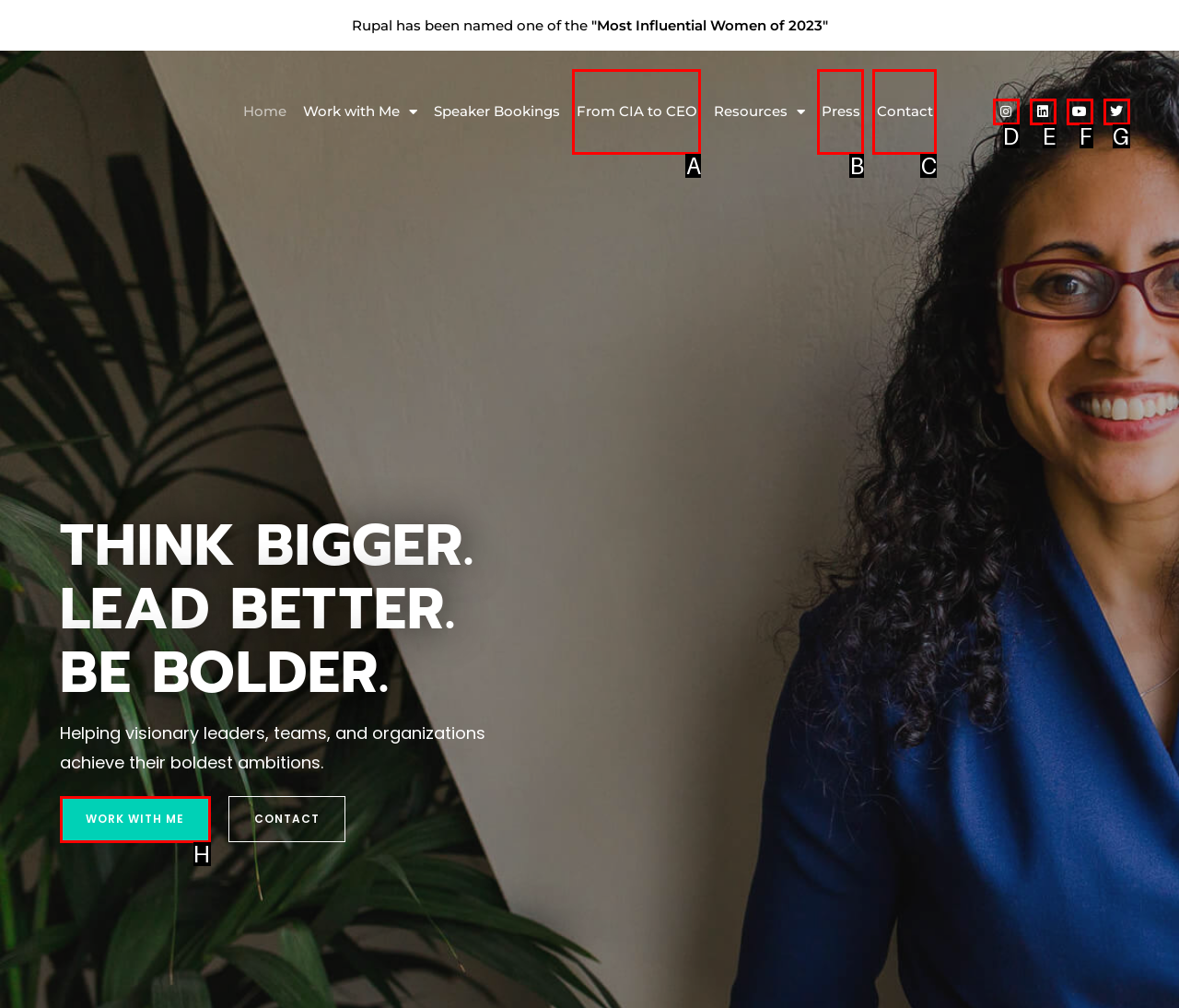Identify the option that corresponds to: From CIA to CEO
Respond with the corresponding letter from the choices provided.

A